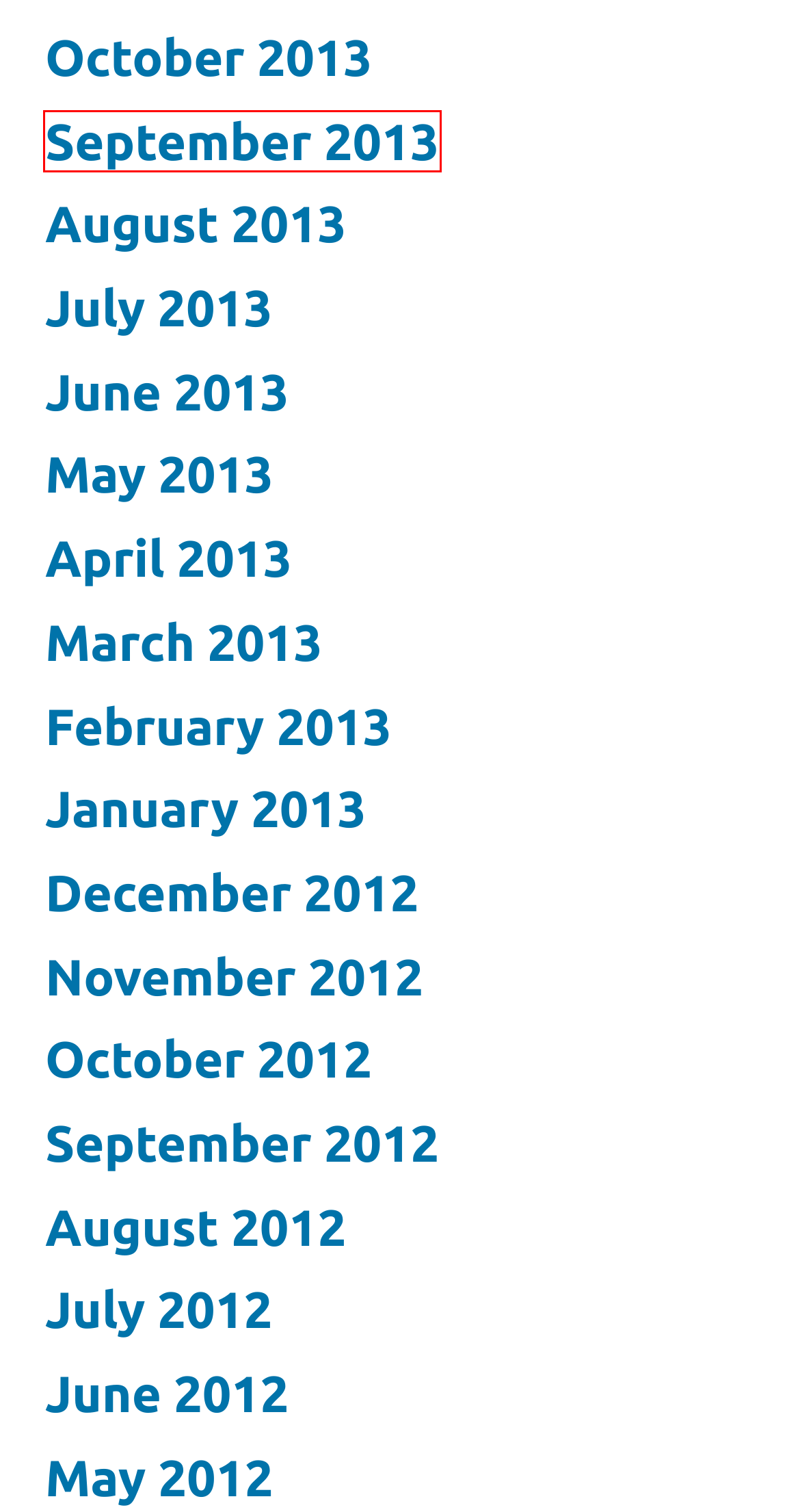Check out the screenshot of a webpage with a red rectangle bounding box. Select the best fitting webpage description that aligns with the new webpage after clicking the element inside the bounding box. Here are the candidates:
A. November 2012 – Rachel Noggle's Blog
B. September 2013 – Rachel Noggle's Blog
C. February 2013 – Rachel Noggle's Blog
D. May 2013 – Rachel Noggle's Blog
E. March 2013 – Rachel Noggle's Blog
F. June 2013 – Rachel Noggle's Blog
G. August 2013 – Rachel Noggle's Blog
H. October 2012 – Rachel Noggle's Blog

B